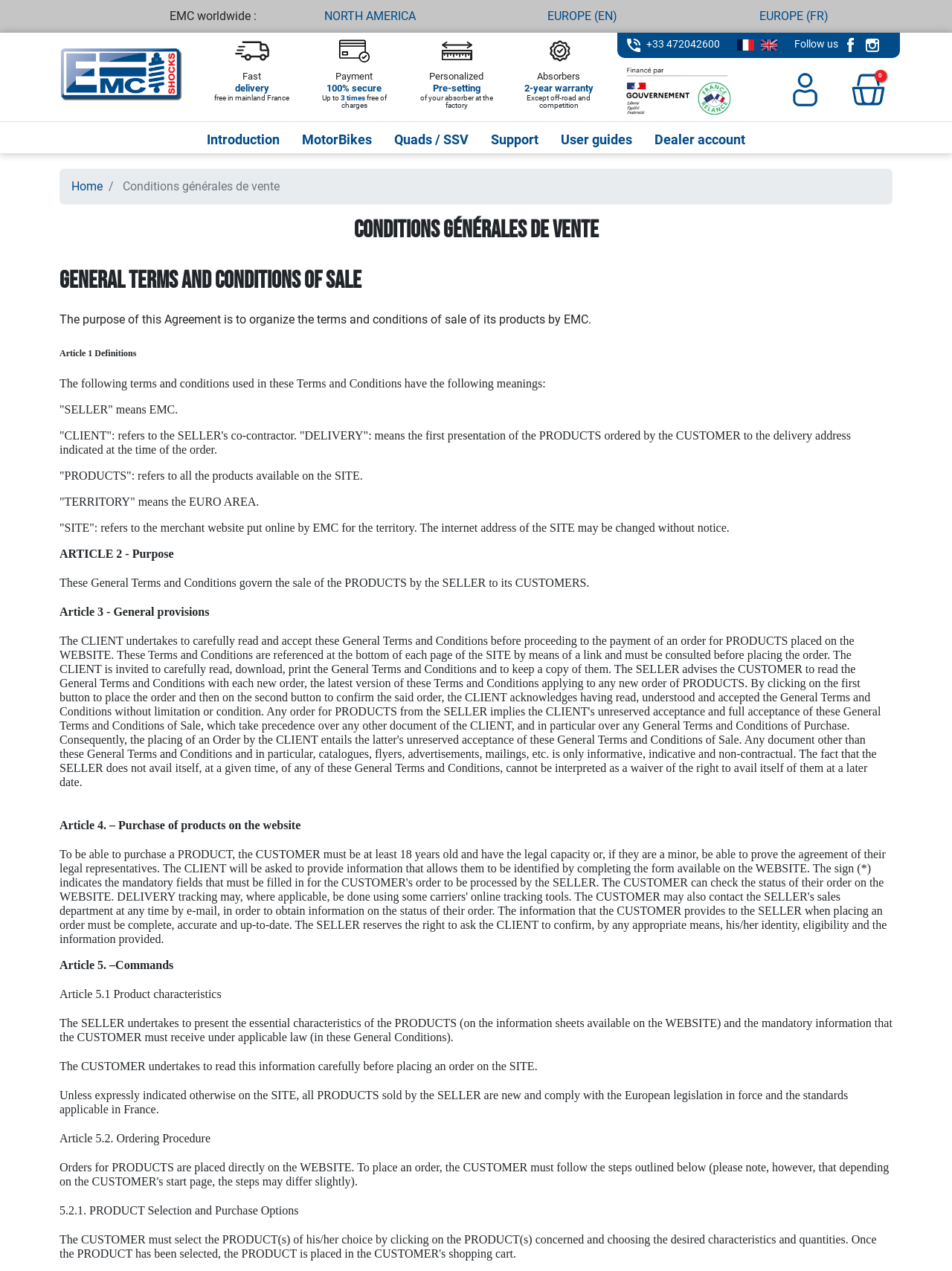Locate the bounding box coordinates of the area that needs to be clicked to fulfill the following instruction: "Follow EMC on Facebook". The coordinates should be in the format of four float numbers between 0 and 1, namely [left, top, right, bottom].

[0.884, 0.029, 0.903, 0.043]